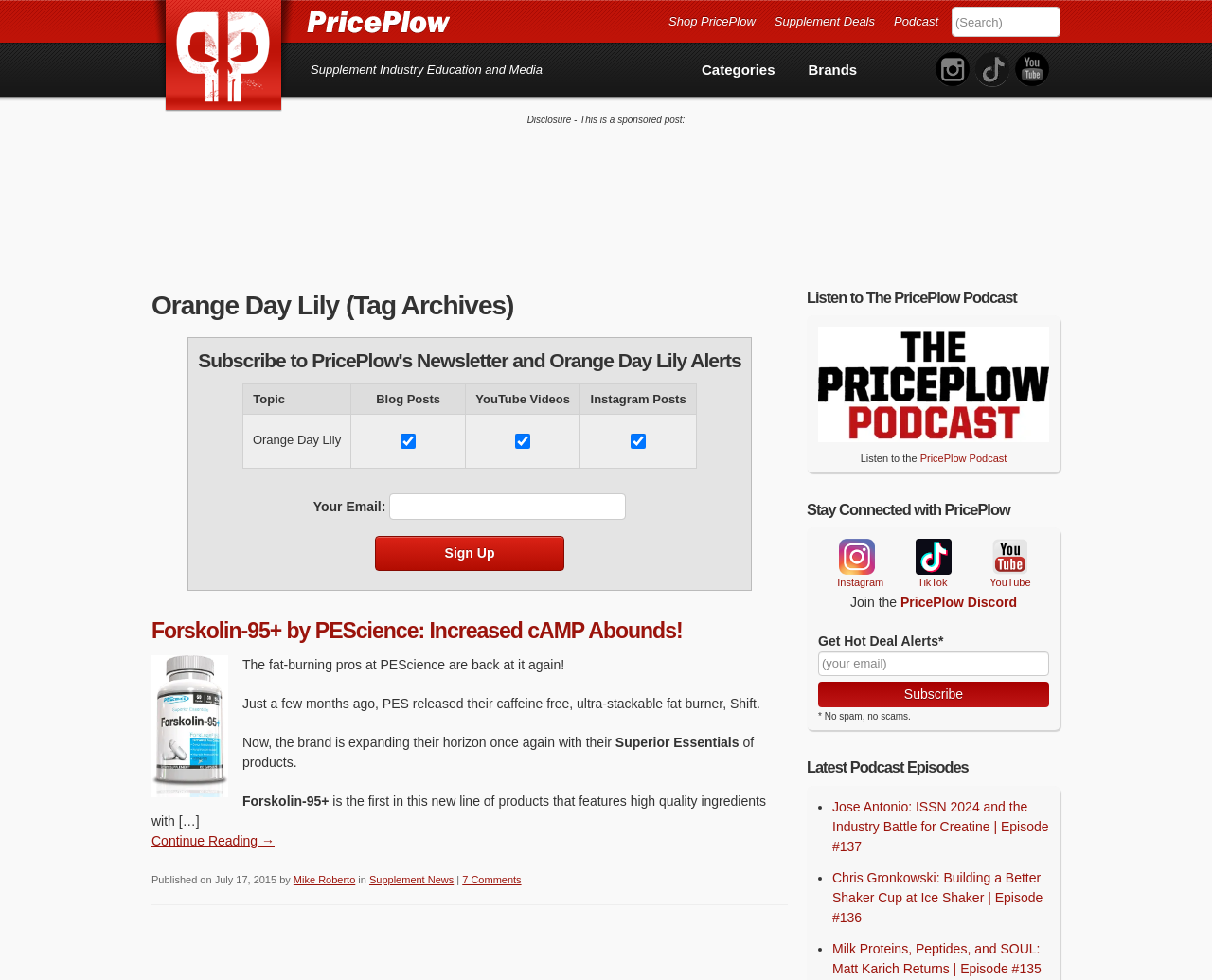Provide the bounding box coordinates for the specified HTML element described in this description: "parent_node: Your Email: name="email"". The coordinates should be four float numbers ranging from 0 to 1, in the format [left, top, right, bottom].

[0.321, 0.503, 0.517, 0.53]